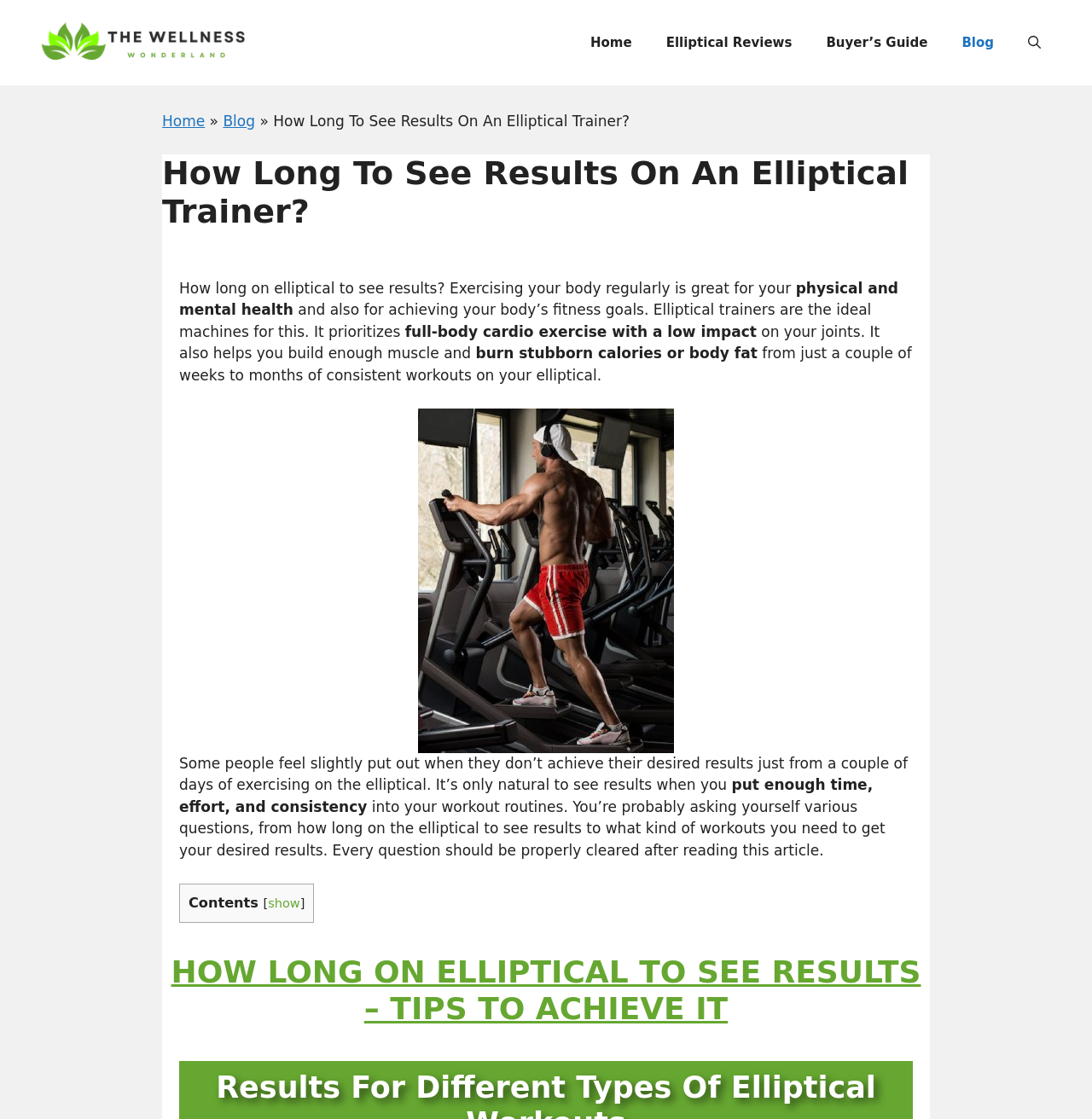Identify the bounding box coordinates for the UI element described as follows: Elliptical Reviews. Use the format (top-left x, top-left y, bottom-right x, bottom-right y) and ensure all values are floating point numbers between 0 and 1.

[0.594, 0.015, 0.741, 0.061]